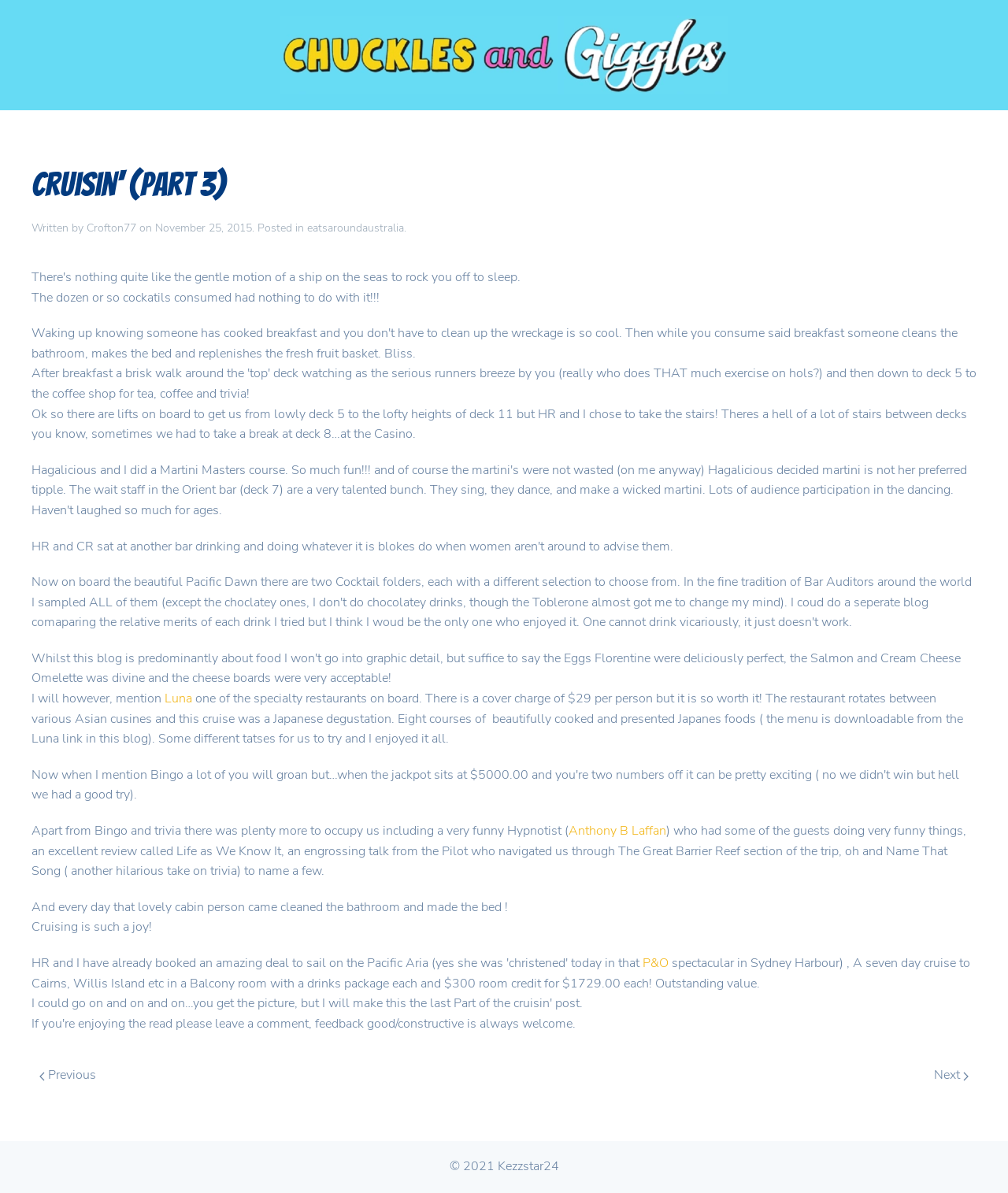Locate the bounding box coordinates of the clickable area to execute the instruction: "Go to the 'P&O' website". Provide the coordinates as four float numbers between 0 and 1, represented as [left, top, right, bottom].

[0.638, 0.8, 0.663, 0.815]